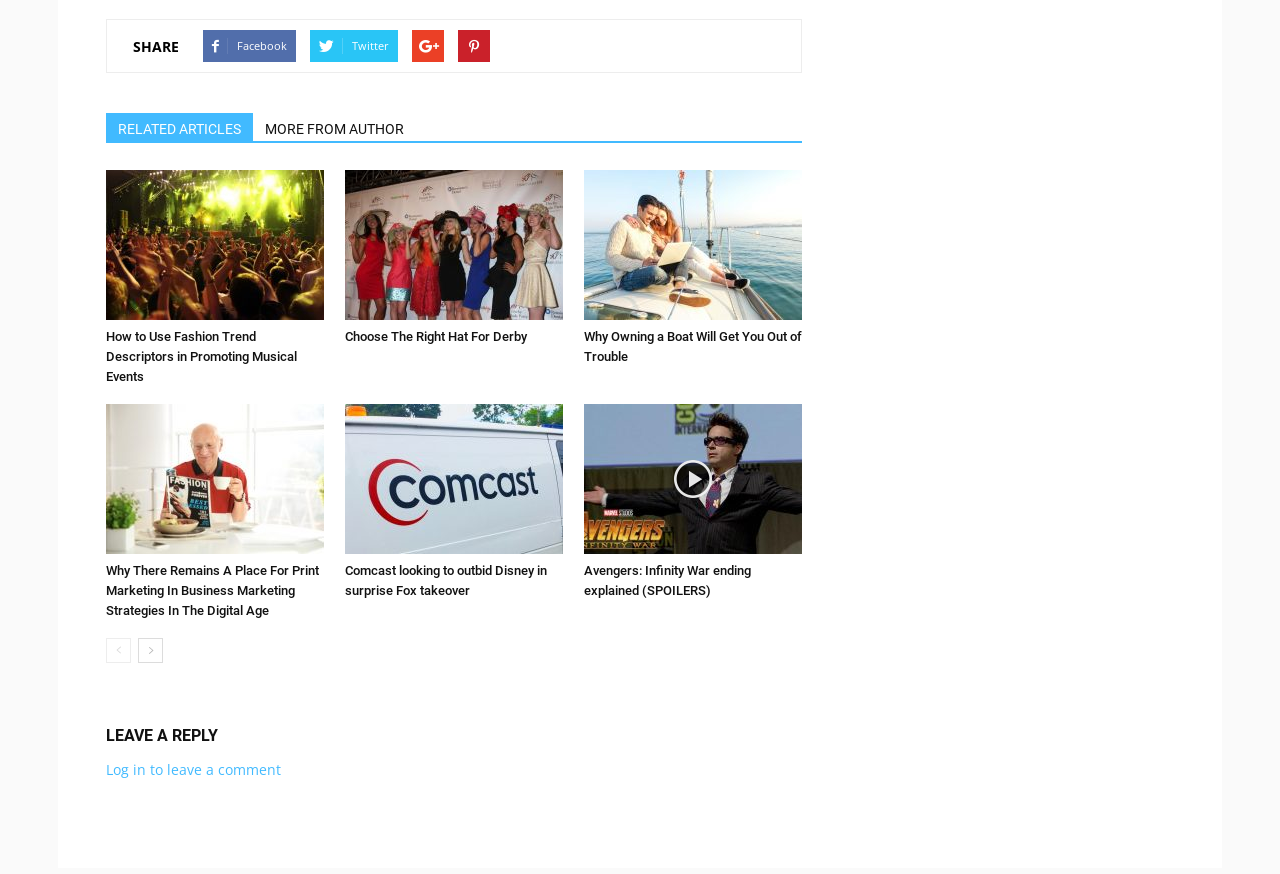Please reply to the following question with a single word or a short phrase:
How many social media links are in the footer?

4